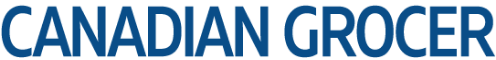Answer this question in one word or a short phrase: What is emphasized by the capital letters?

National focus